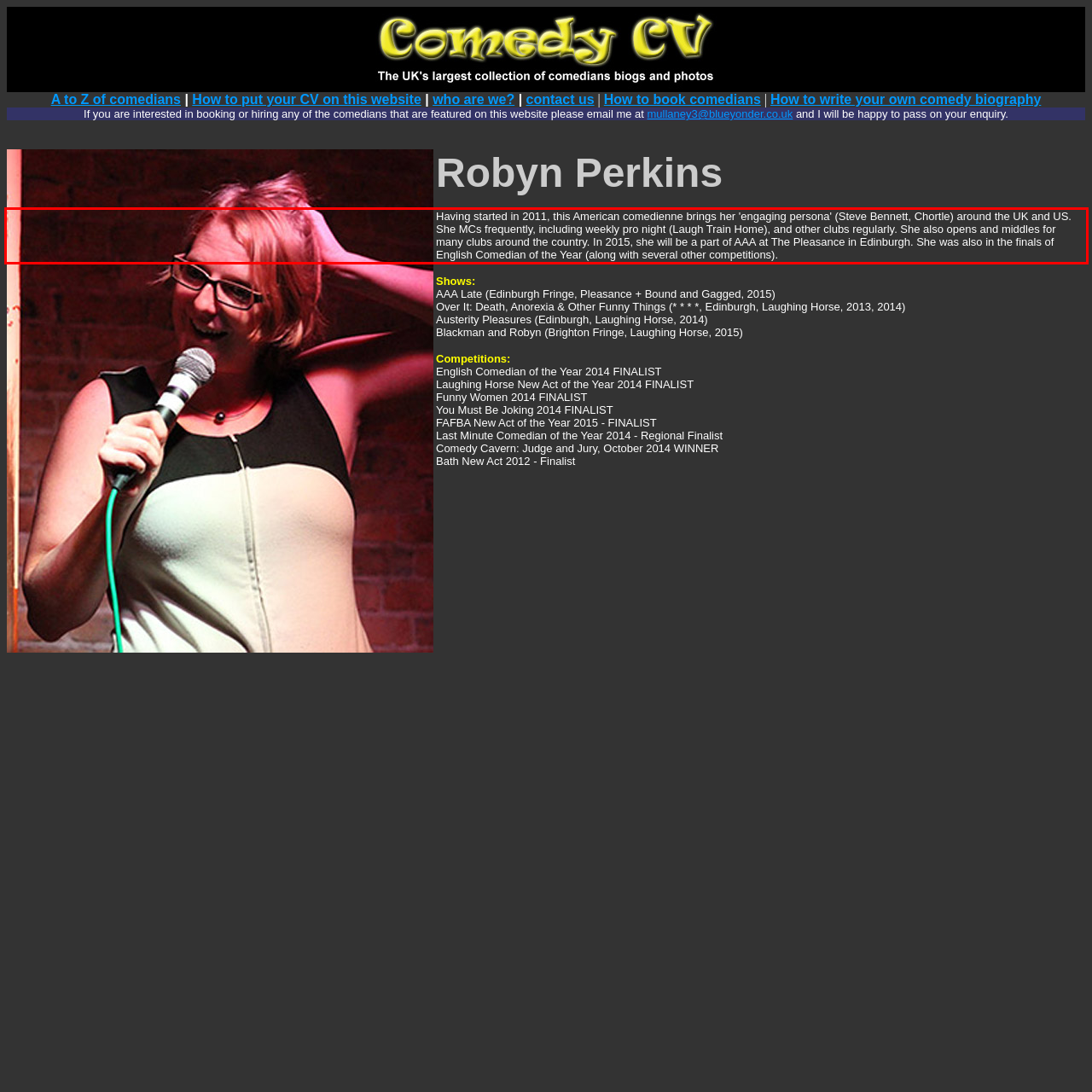Using OCR, extract the text content found within the red bounding box in the given webpage screenshot.

Having started in 2011, this American comedienne brings her 'engaging persona' (Steve Bennett, Chortle) around the UK and US. She MCs frequently, including weekly pro night (Laugh Train Home), and other clubs regularly. She also opens and middles for many clubs around the country. In 2015, she will be a part of AAA at The Pleasance in Edinburgh. She was also in the finals of English Comedian of the Year (along with several other competitions).